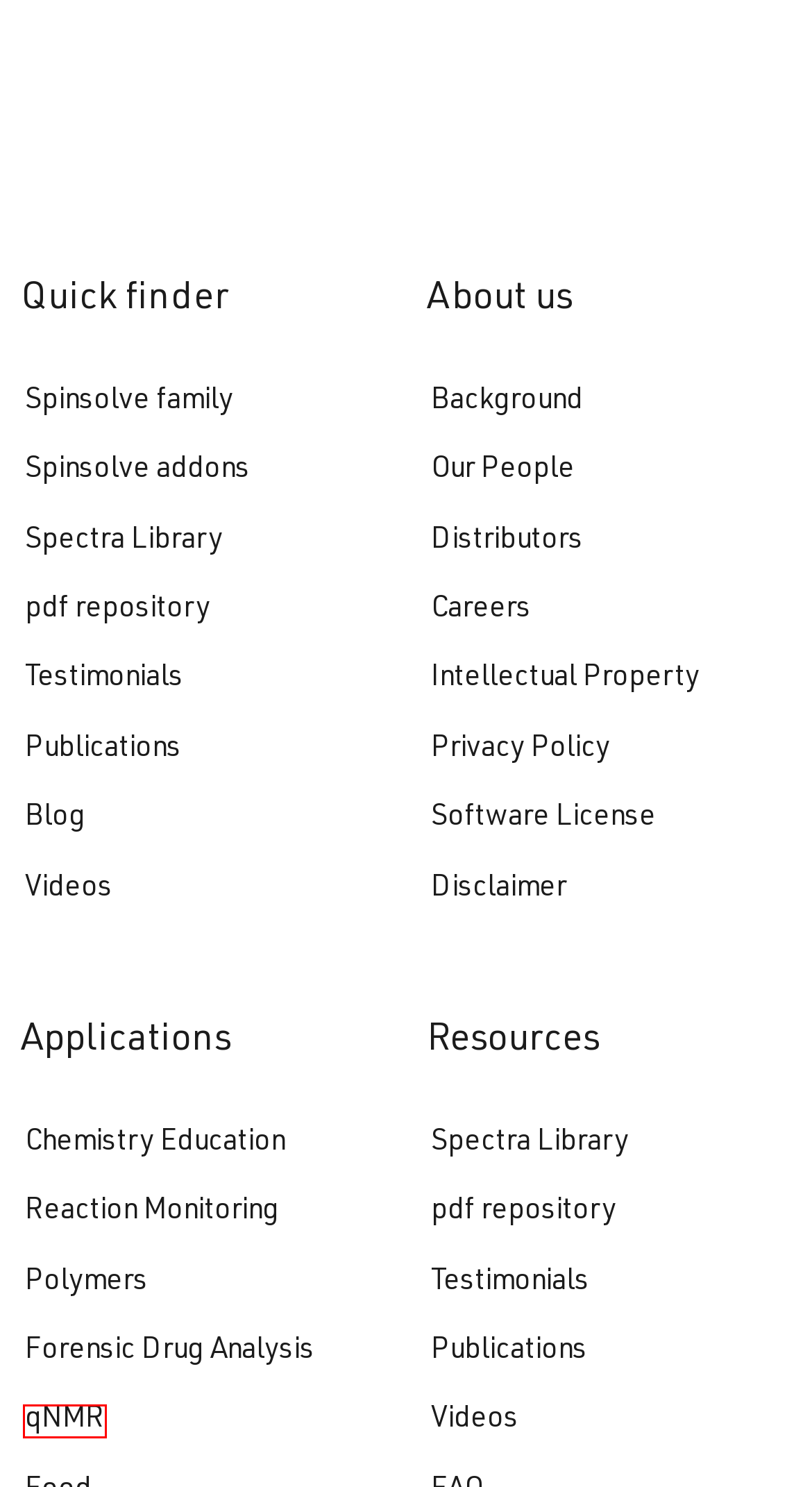Observe the screenshot of a webpage with a red bounding box highlighting an element. Choose the webpage description that accurately reflects the new page after the element within the bounding box is clicked. Here are the candidates:
A. NMR Publications Spinsolve - Select Research Journals
B. NMR Spectra Library - select compound, frequency & pulse sequence
C. Magritek -
D. Food
E. Petrochemical
F. Analytical NMR
G. Spinsolve Benchtop NMR for Polymer Characterization | Magritek
H. Magritek | Discover the Spinsolve family of NMR spectrometers

F